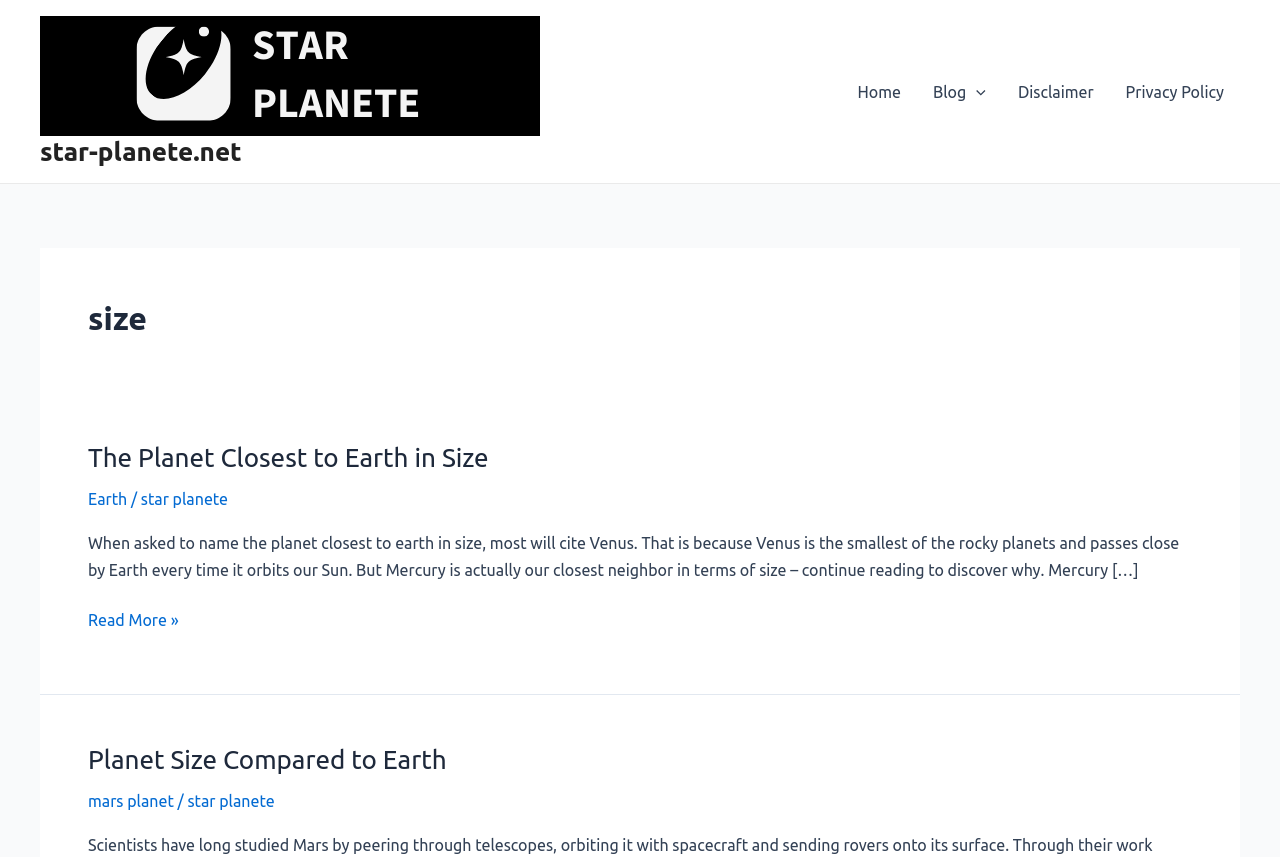Provide a comprehensive caption for the webpage.

This webpage is about star-planete.net, with a focus on planetary sizes. At the top left, there is a logo image of star-planete.net, accompanied by a link with the same name. Below the logo, there is a navigation menu with links to "Home", "Blog Menu Toggle", "Disclaimer", and "Privacy Policy". The "Blog Menu Toggle" has a dropdown menu with a toggle icon.

The main content of the page is an article about the planet closest to Earth in size. The article has a heading "The Planet Closest to Earth in Size" and a link with the same text. Below the heading, there is a paragraph of text that discusses how Mercury is actually the closest neighbor to Earth in terms of size, despite Venus being commonly cited as the smallest rocky planet. The paragraph also includes links to "Earth" and "star planete".

Further down, there is a link to "Read More" about the planet closest to Earth in size. Below that, there is another heading "Planet Size Compared to Earth" with a link to the same topic. This section also includes links to "mars planet" and "star planete".

Overall, the webpage has a simple layout with a focus on providing information about planetary sizes, with multiple links to related topics and a navigation menu at the top.